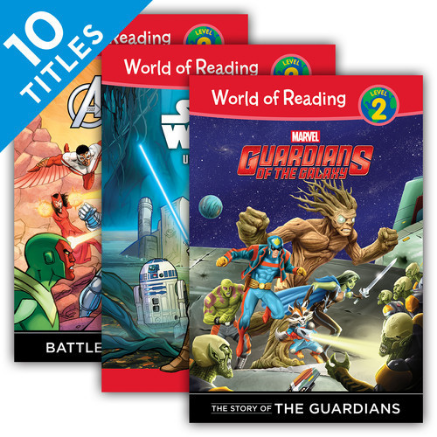Illustrate the image with a detailed caption.

The image showcases the cover art for the "World of Reading Level 2 Set 2" collection, featuring a vibrant display of three book covers from the series. Prominently in the center is the cover for "Marvel Guardians of the Galaxy: The Story of the Guardians," which features dynamic illustrations of the beloved characters. Flanking it are additional covers from related titles, including "Avengers" and "Star Wars," enticing young readers with their colorful and engaging graphics. The top left corner features a blue banner that reads "10 TITLES," indicating the comprehensive nature of this collection, designed to support emerging readers with relatable stories and characters. Ideal for children who are developing their reading skills, this set aligns with educational standards while providing enjoyment through popular themes and adventures.